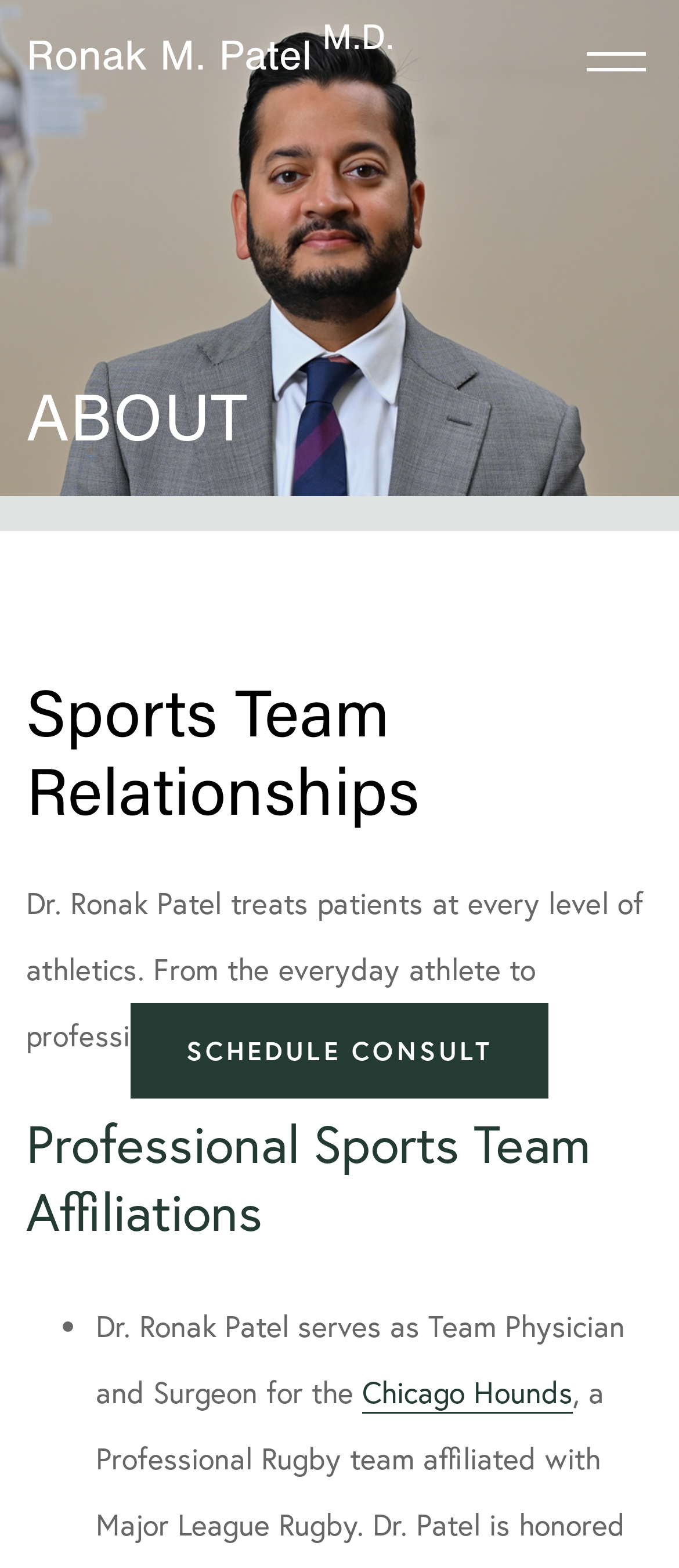Based on the image, please elaborate on the answer to the following question:
What can be done on this webpage?

The webpage has a link 'SCHEDULE CONSULT' which suggests that users can schedule a consultation with Dr. Ronak Patel on this webpage.